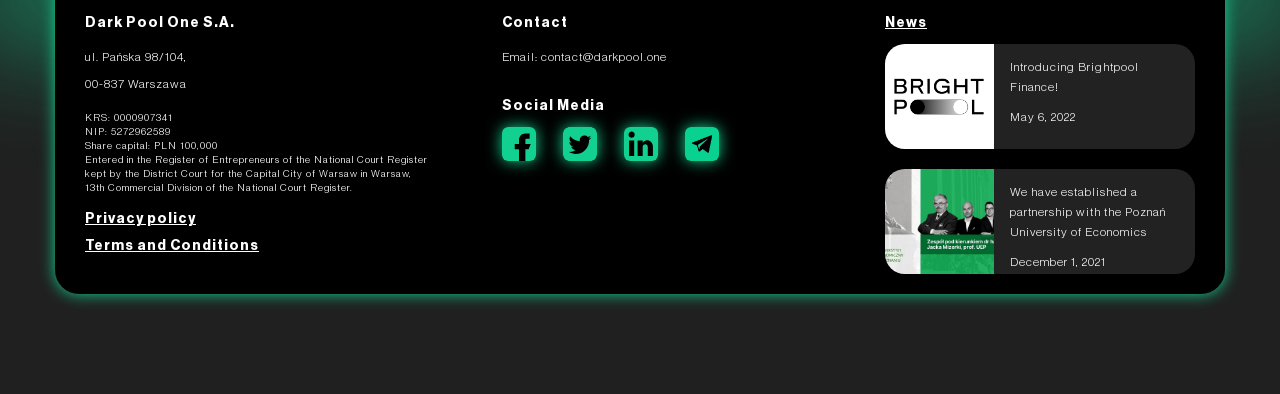What is the company's address?
Give a thorough and detailed response to the question.

I found the company's address by looking at the static text elements at the top of the webpage, which provide the address as 'ul. Pańska 98/104, 00-837 Warszawa'.